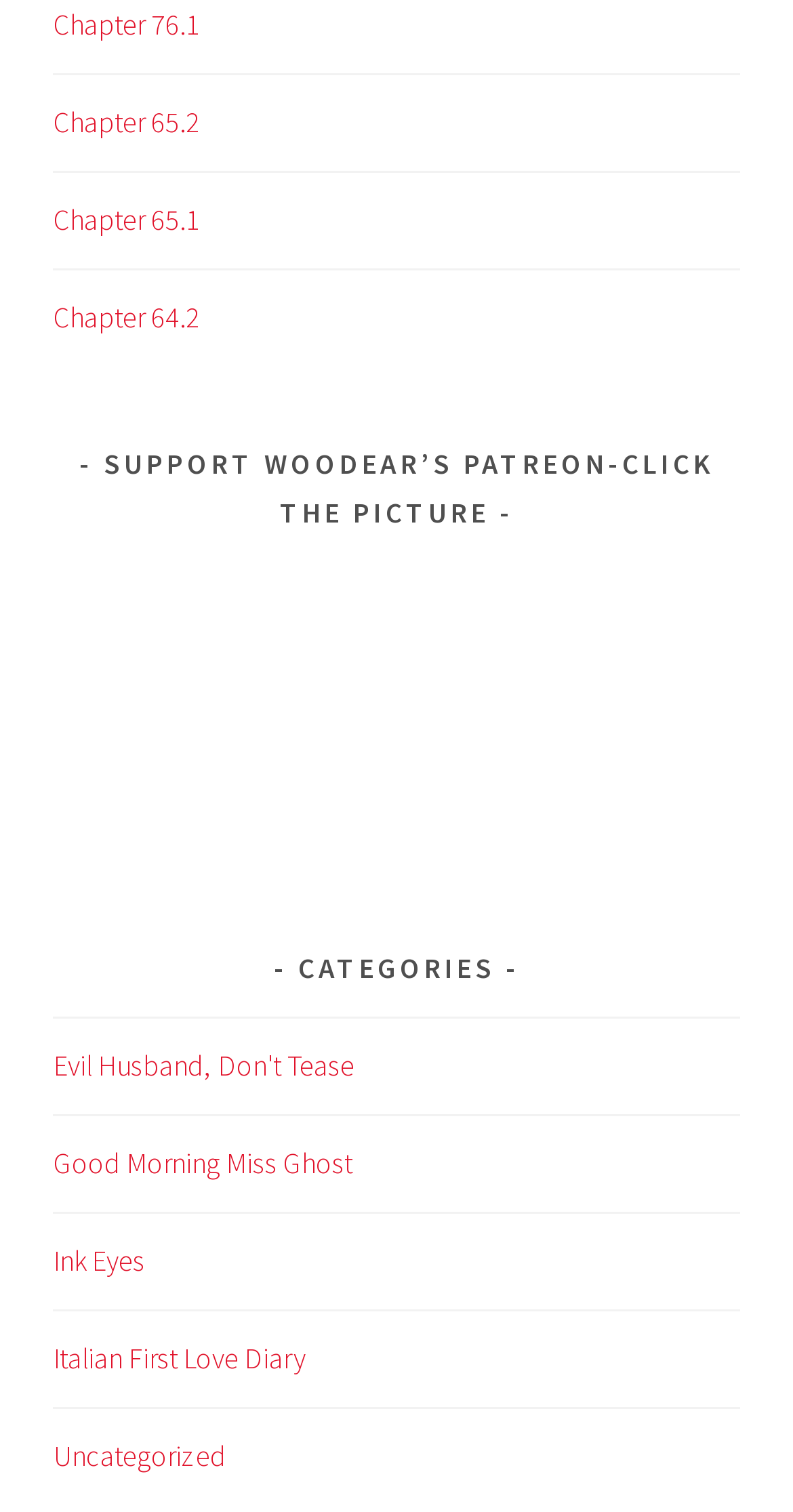What is the purpose of the link with the picture?
Based on the image, give a one-word or short phrase answer.

Support Woodear's Patreon